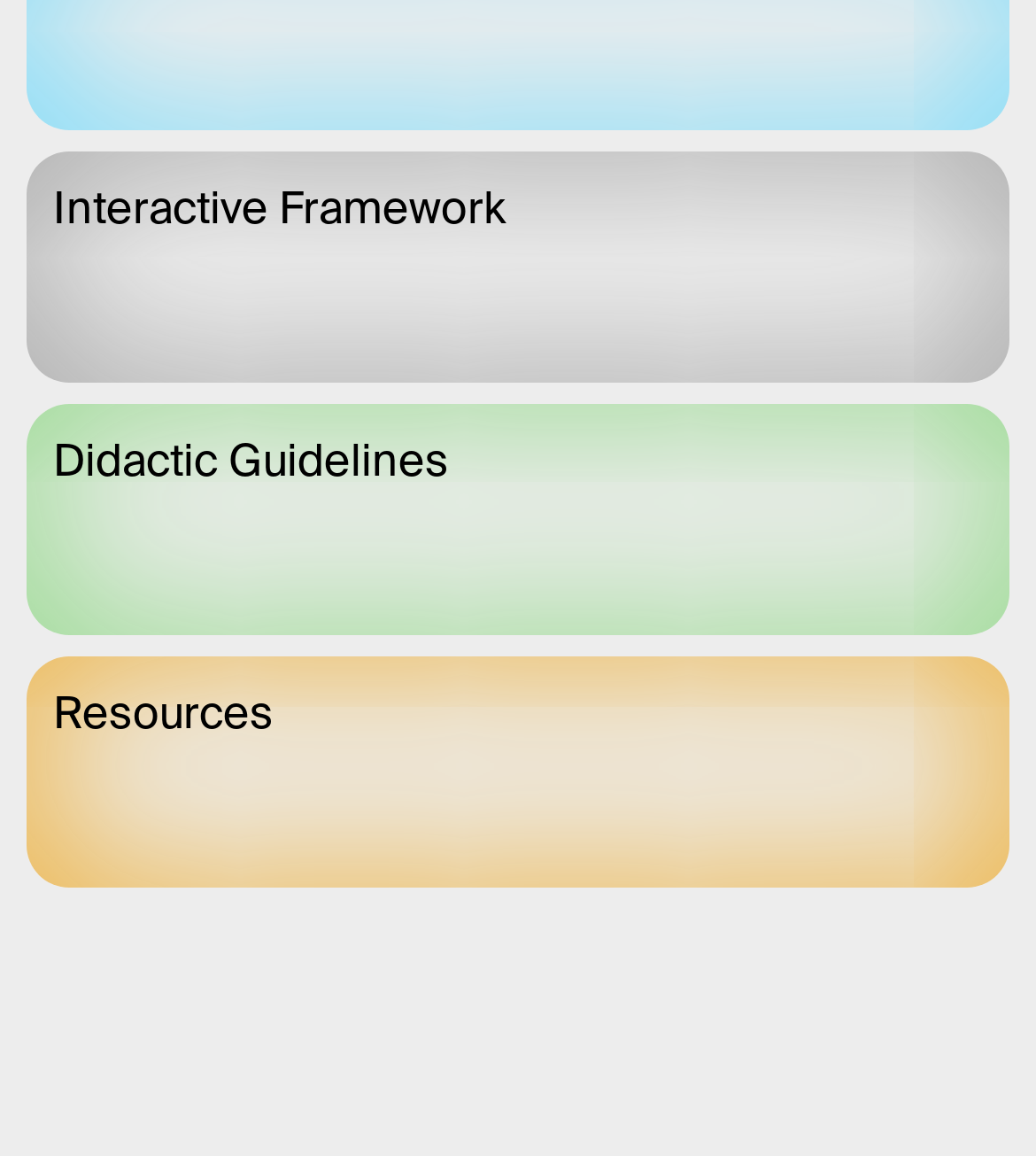Locate the bounding box coordinates of the UI element described by: "Resources". Provide the coordinates as four float numbers between 0 and 1, formatted as [left, top, right, bottom].

[0.026, 0.568, 0.974, 0.768]